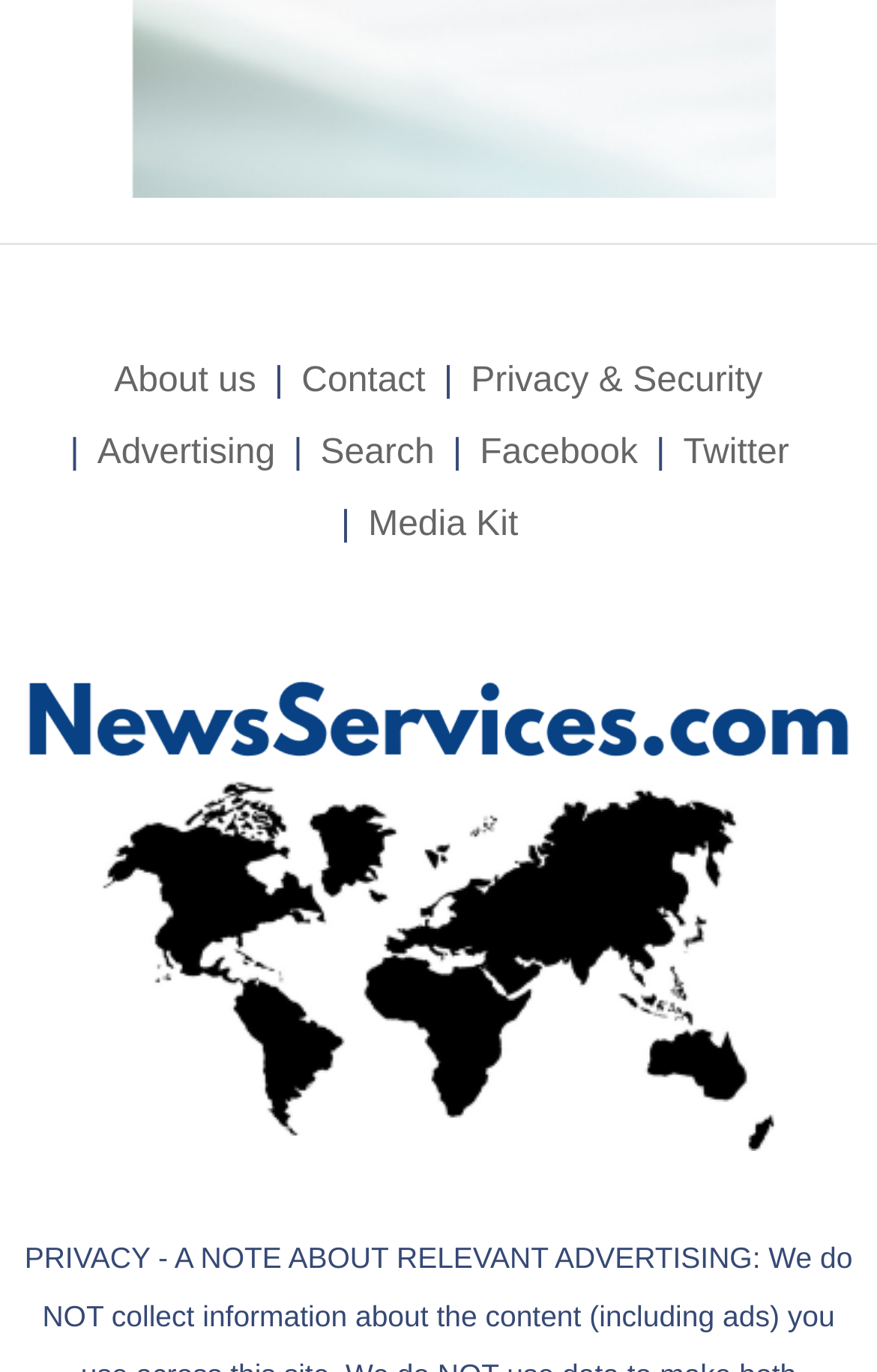What is the purpose of the 'Search' link?
Please provide a single word or phrase as your answer based on the screenshot.

To search the website